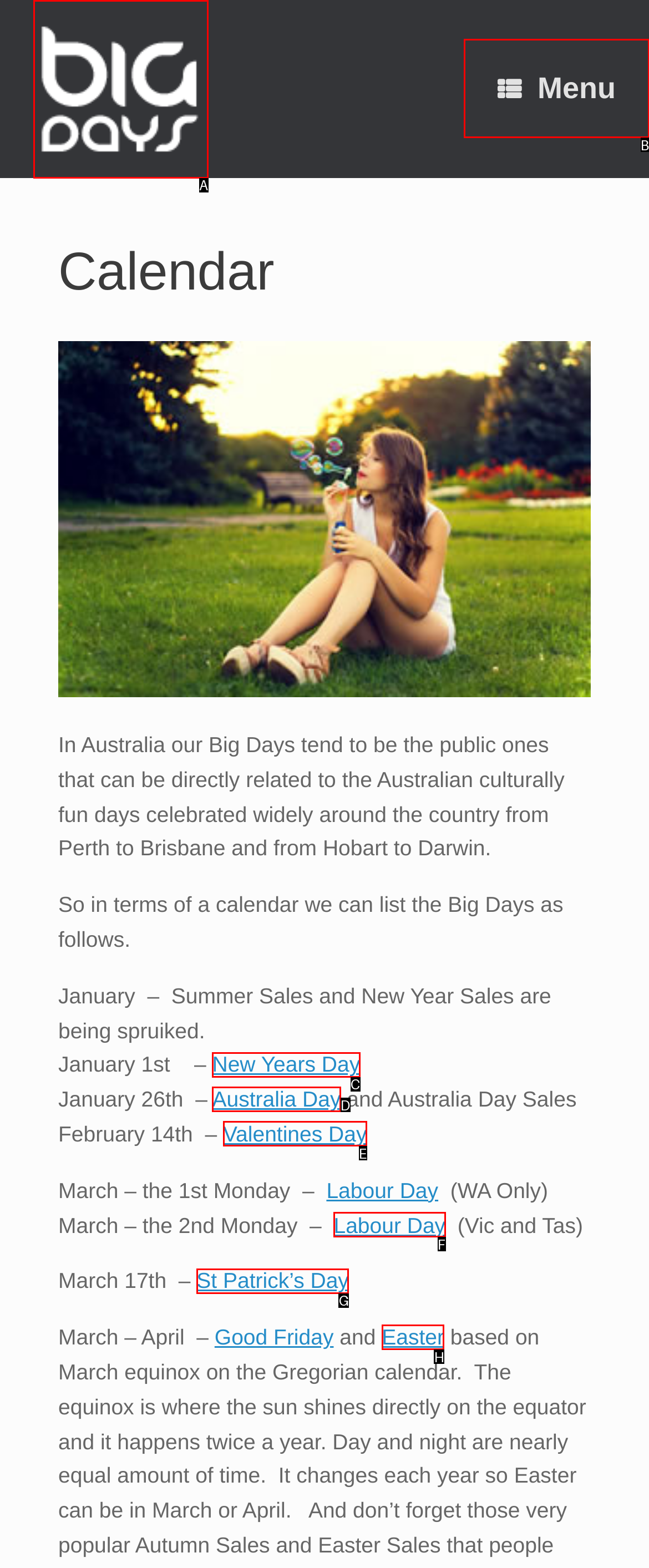Identify the letter of the UI element needed to carry out the task: Open the menu
Reply with the letter of the chosen option.

B